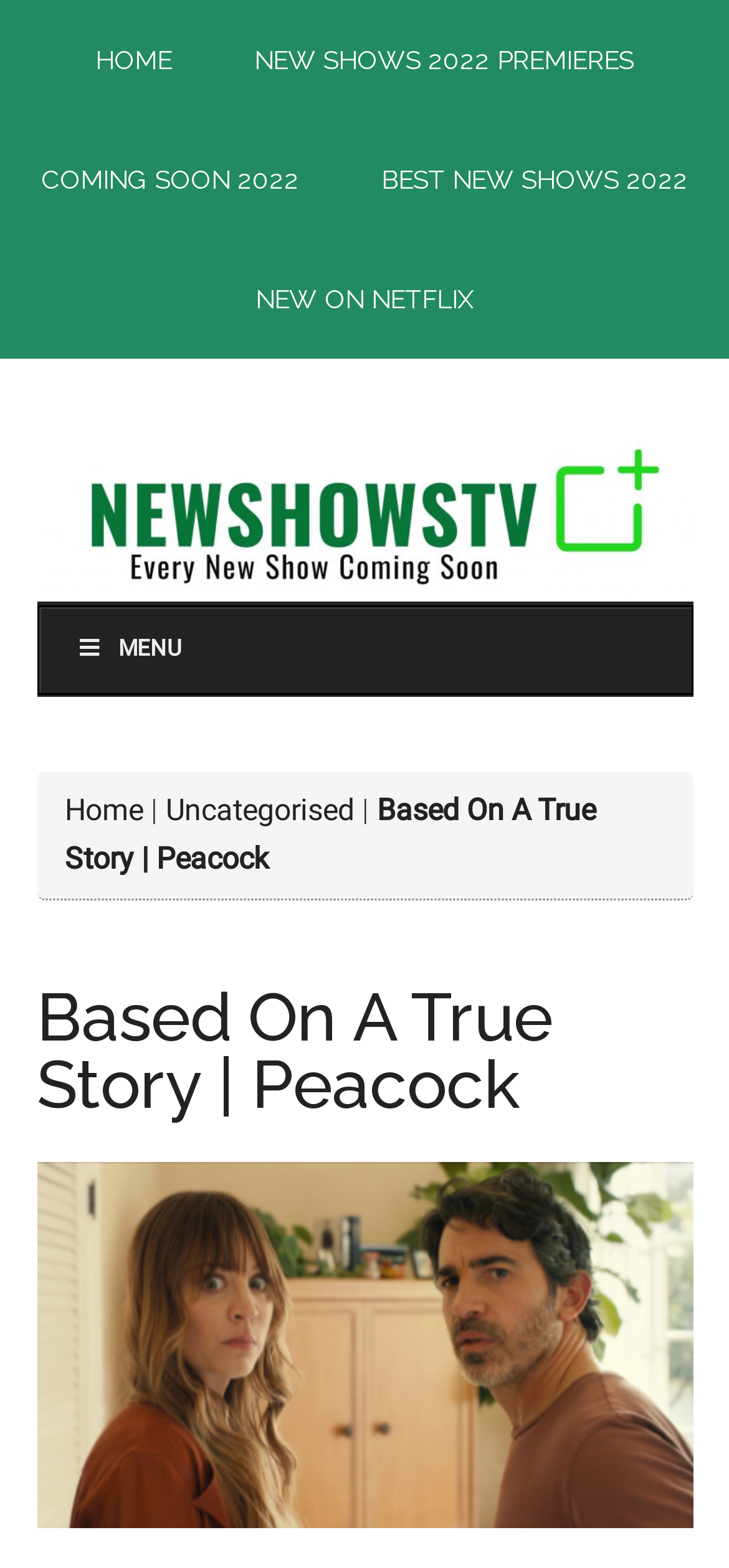Generate a comprehensive description of the webpage content.

The webpage is about a satirical true crime series called "Based on a True Story" on Peacock. At the top left corner, there are three "Skip to" links: "Skip to main content", "Skip to secondary menu", and "Skip to primary sidebar". Below these links, there is a main navigation menu with five links: "HOME", "NEW SHOWS 2022 PREMIERES", "COMING SOON 2022", "BEST NEW SHOWS 2022", and "NEW ON NETFLIX". 

To the right of the main navigation menu, there is a link "New Shows TV". Below the main navigation menu, there is a secondary navigation menu with a "MENU" label, followed by three links: "Home", "Uncategorised", and the title of the series "Based On A True Story | Peacock". 

The main content of the webpage is a header section with the title "Based On A True Story | Peacock" and a large image below it, also titled "Based on a True Story". The image takes up most of the page's width and is positioned near the top of the page.